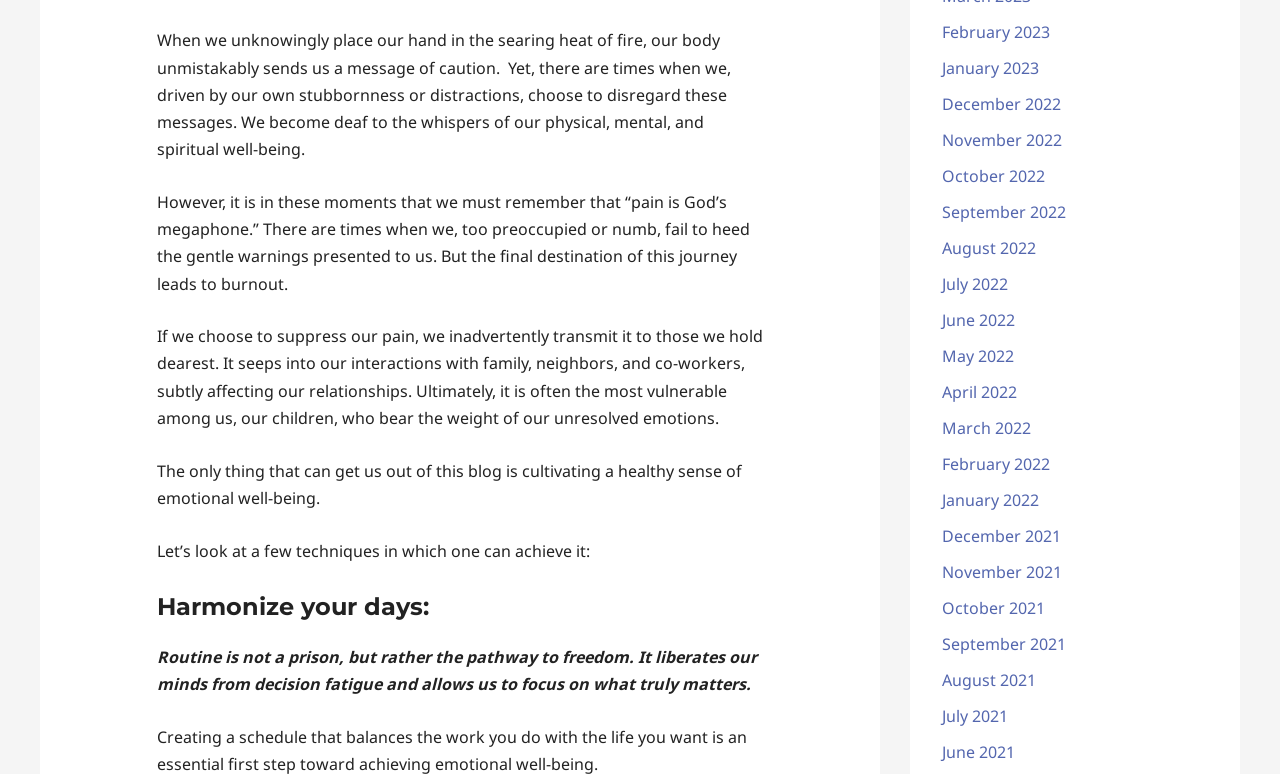Give a one-word or phrase response to the following question: How many months are listed as links?

17